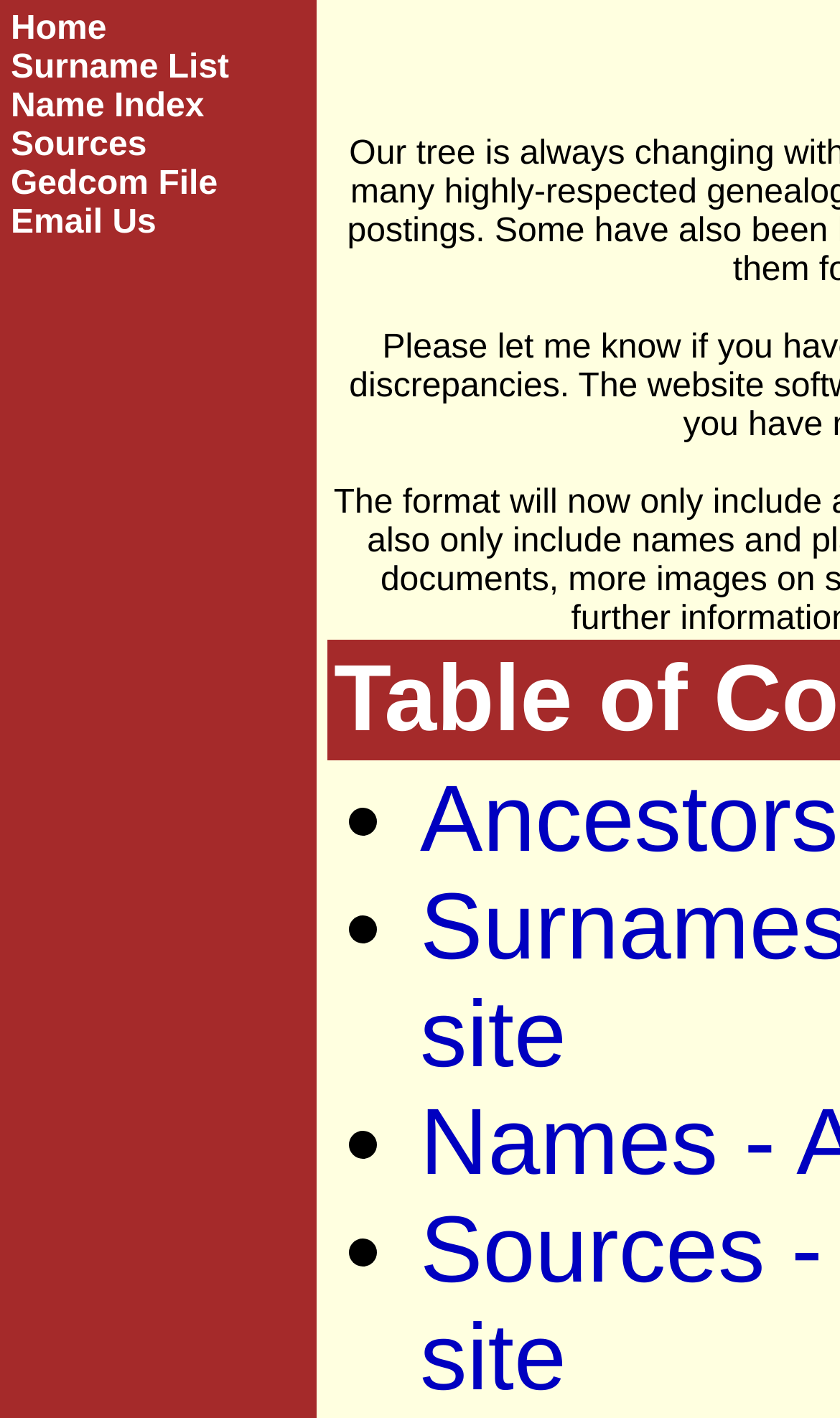How many list markers are on the page? Refer to the image and provide a one-word or short phrase answer.

4